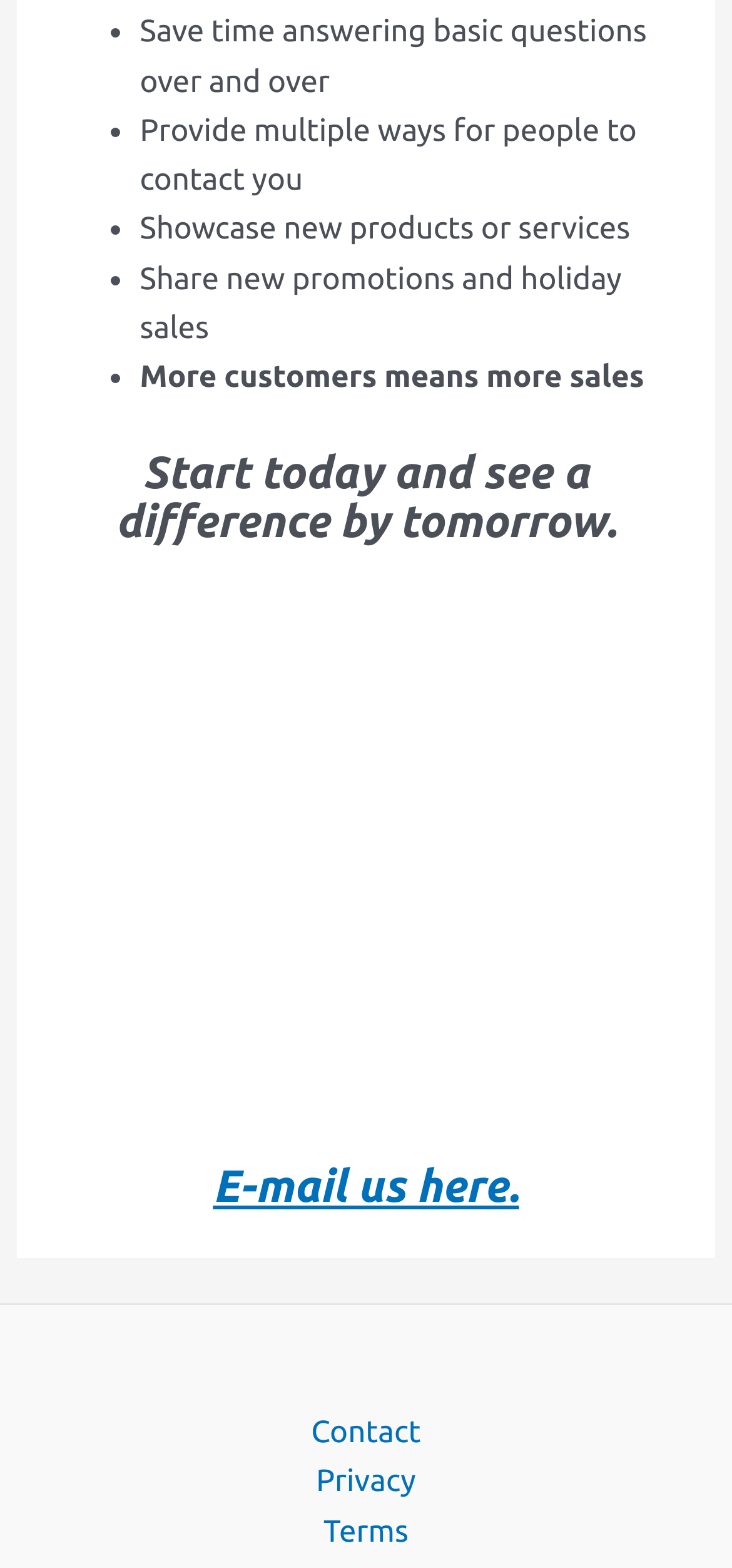Refer to the image and provide an in-depth answer to the question: 
What is the purpose of providing multiple ways for people to contact you?

According to the webpage, providing multiple ways for people to contact you is one of the benefits mentioned, and it is stated that it can help 'Save time answering basic questions over and over'.